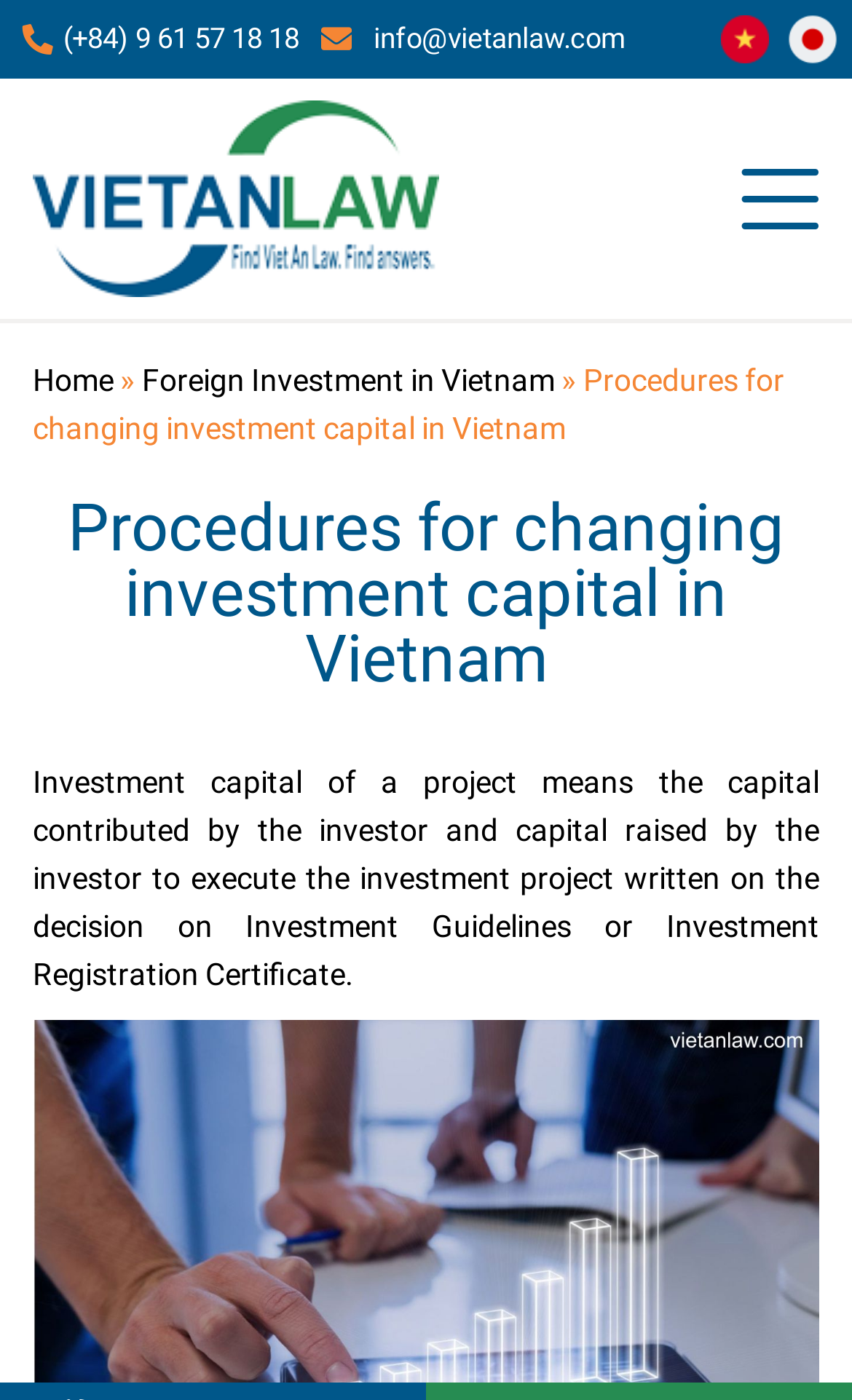Create an elaborate caption that covers all aspects of the webpage.

The webpage is about "Procedures for changing investment capital in Vietnam". At the top left, there is a logo of "Viet An Law" accompanied by a link to the website. Below the logo, there is a navigation bar with breadcrumbs, showing the path "Home » Foreign Investment in Vietnam » Procedures for changing investment capital in Vietnam". 

On the top right, there are contact information, including a phone number "(+84) 9 61 57 18 18" and an email address "info@vietanlaw.com", both accompanied by links. Next to the contact information, there are two images with links, one for "Công ty Luật Việt An" and the other for "Viet An Law Japan". 

In the main content area, there is a heading "Procedures for changing investment capital in Vietnam" followed by a paragraph of text explaining that "Investment capital of a project means the capital contributed by the investor and capital raised by the investor to execute the investment project written on the decision on Investment Guidelines or Investment Registration Certificate." 

At the top right corner, there is a button with an icon.